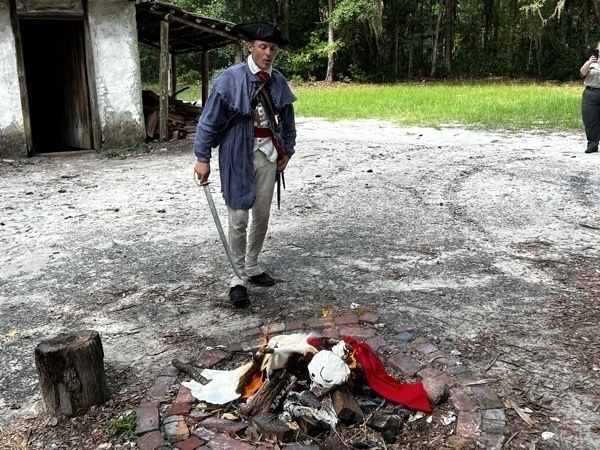Refer to the image and offer a detailed explanation in response to the question: What is the background of the scene?

The caption describes the background of the scene as a rustic building and a verdant field, which contributes to the historical atmosphere of the scene and emphasizes the act as a representation of the end of British colonial rule.